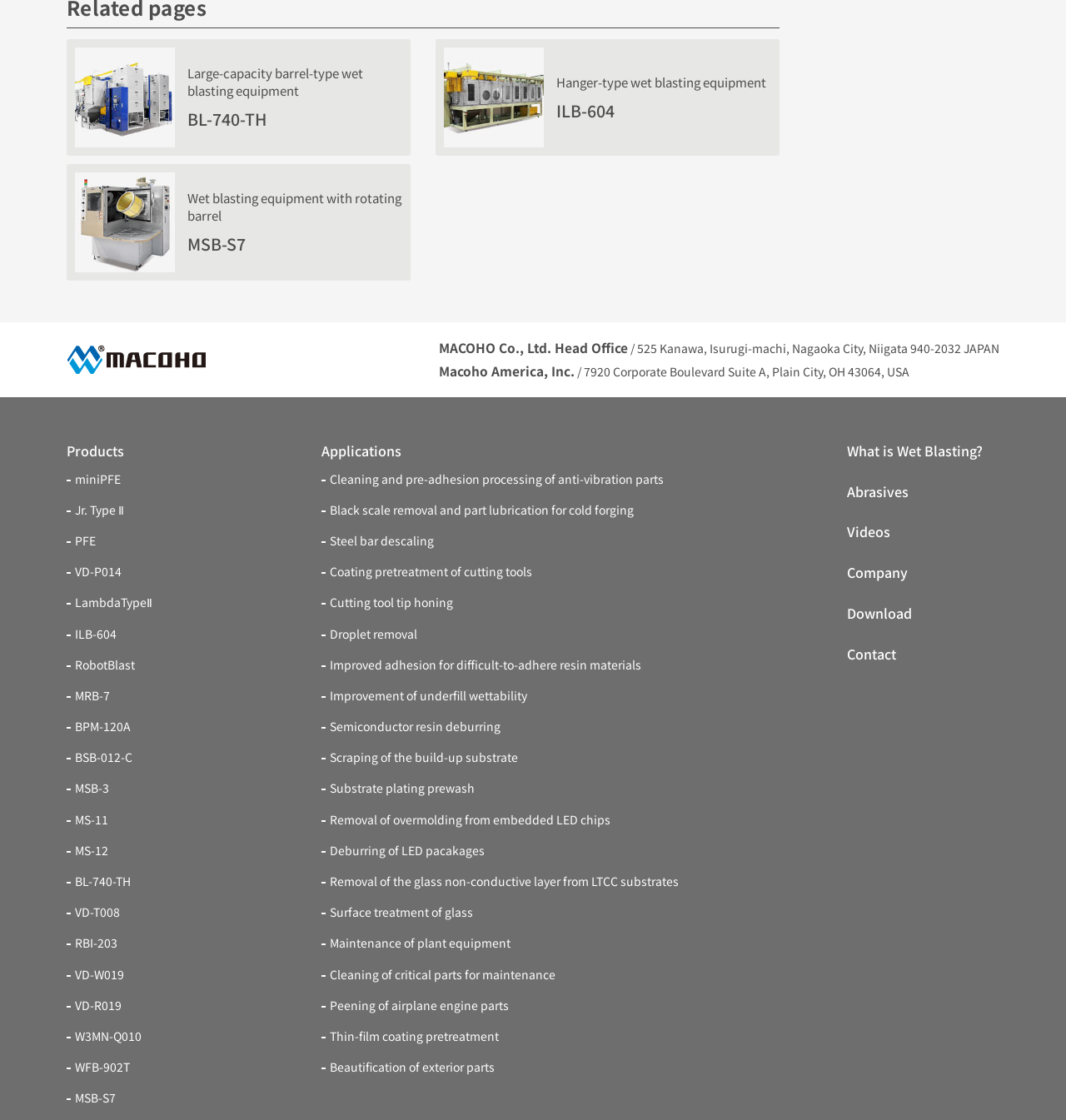Locate the bounding box coordinates of the clickable element to fulfill the following instruction: "Click the 'Click Here 5' button". Provide the coordinates as four float numbers between 0 and 1 in the format [left, top, right, bottom].

None